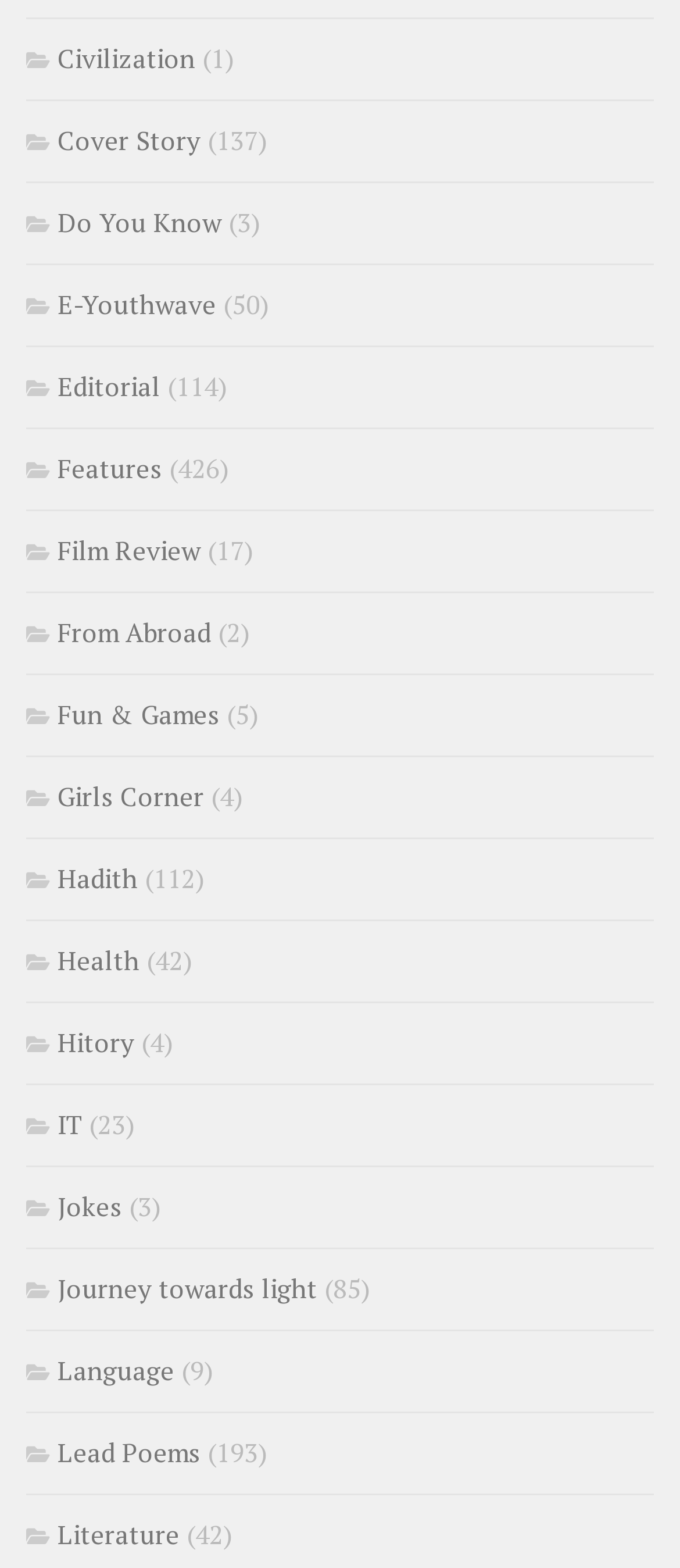Highlight the bounding box of the UI element that corresponds to this description: "Journey towards light".

[0.038, 0.81, 0.467, 0.833]